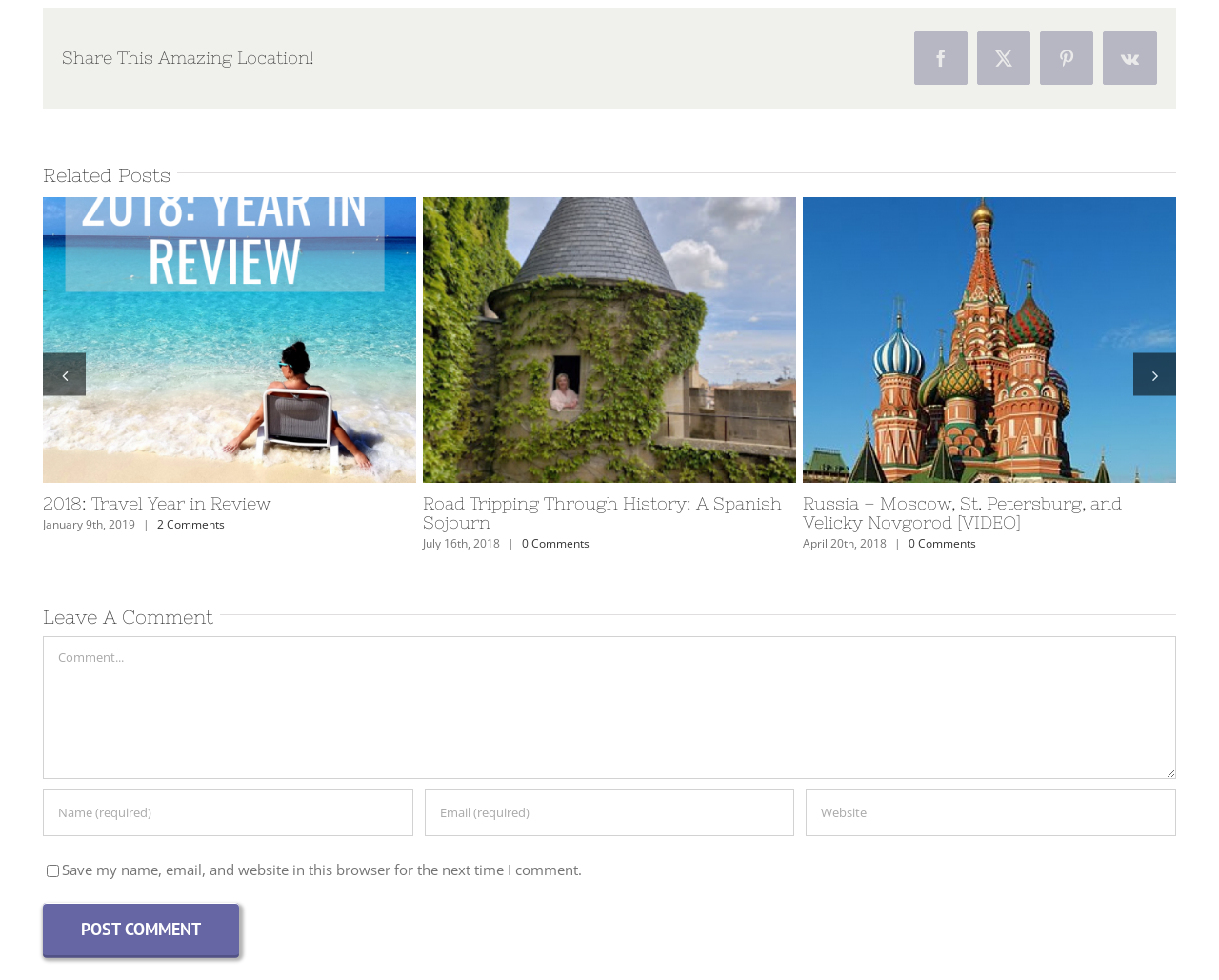Determine the bounding box for the UI element that matches this description: "2 Comments".

[0.129, 0.526, 0.184, 0.543]